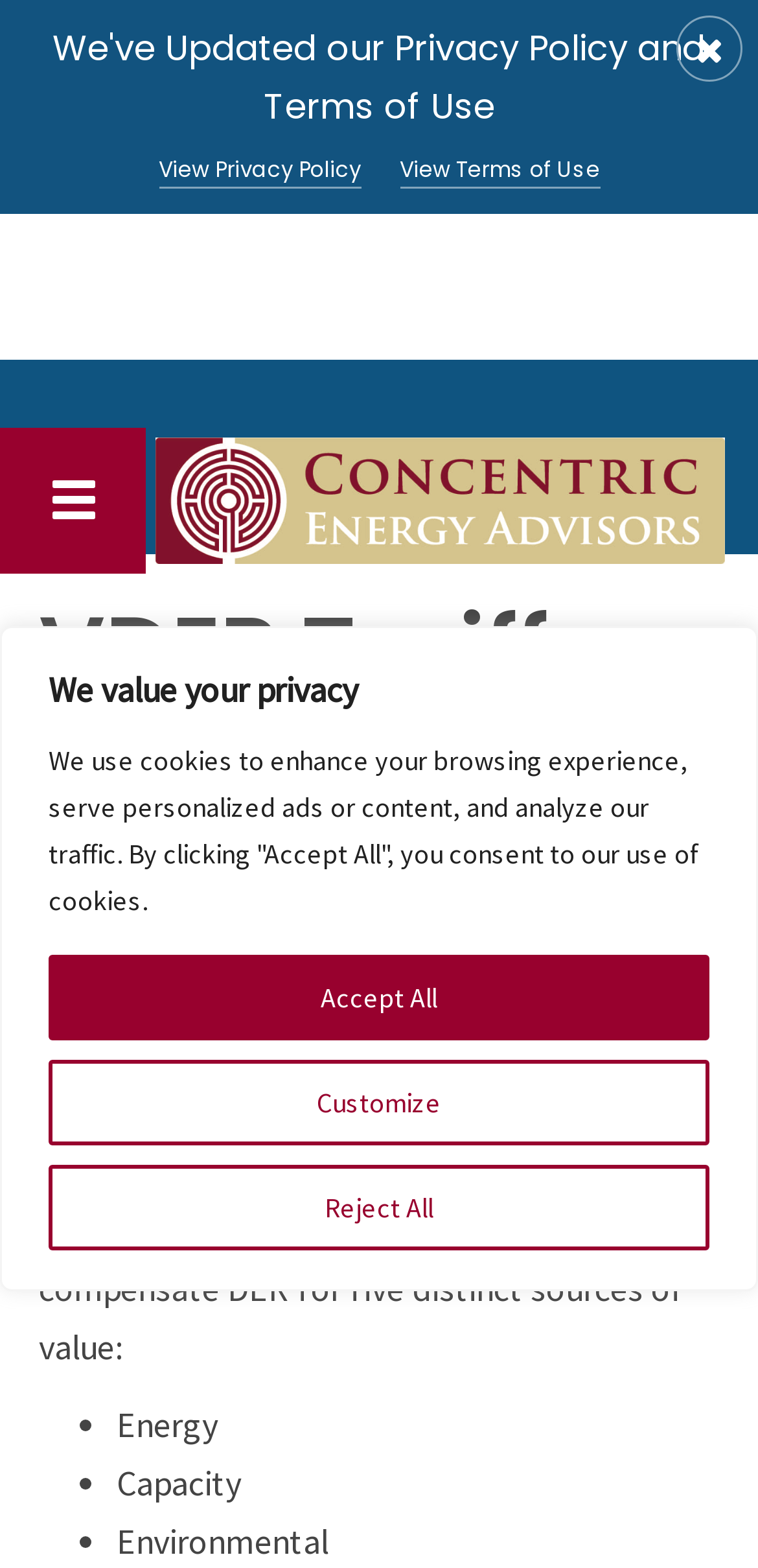What are the two links at the bottom of the webpage?
Based on the visual content, answer with a single word or a brief phrase.

View Privacy Policy and View Terms of Use